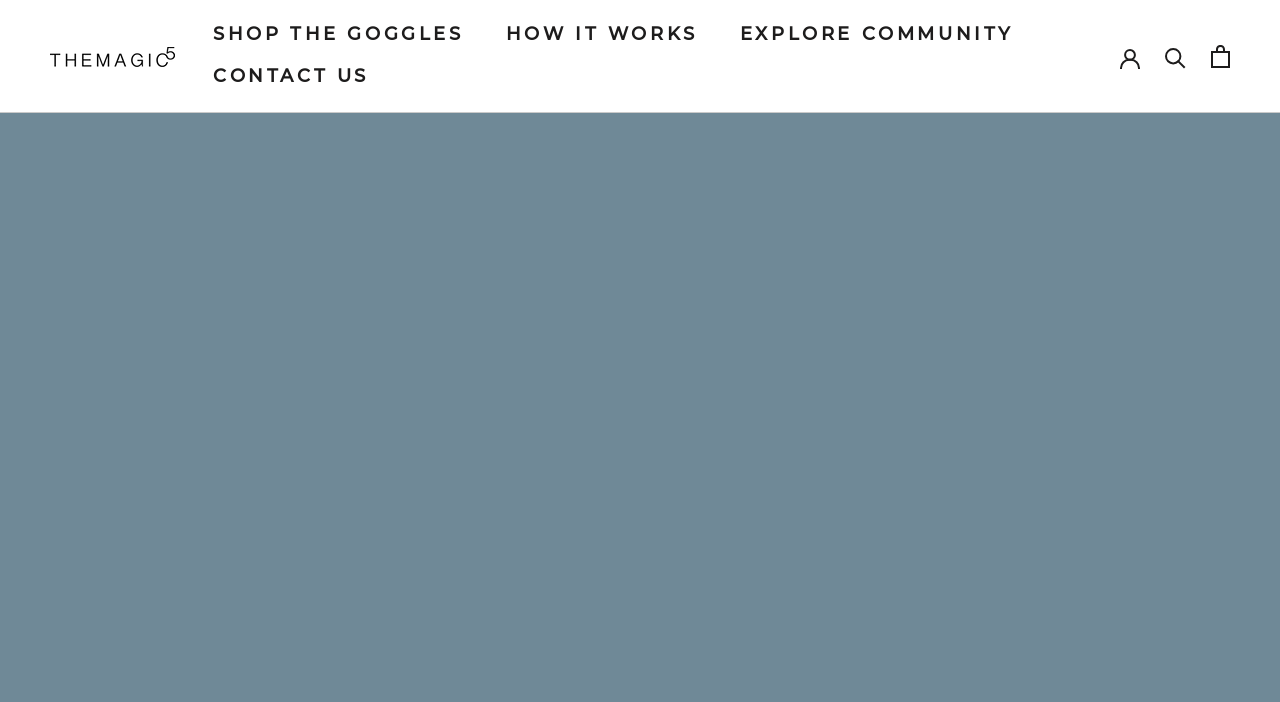What is the text above the 'ERIKA ACKERLUND: WHEN IT COUNTS' title?
Please provide a single word or phrase as your answer based on the image.

NOW READING: